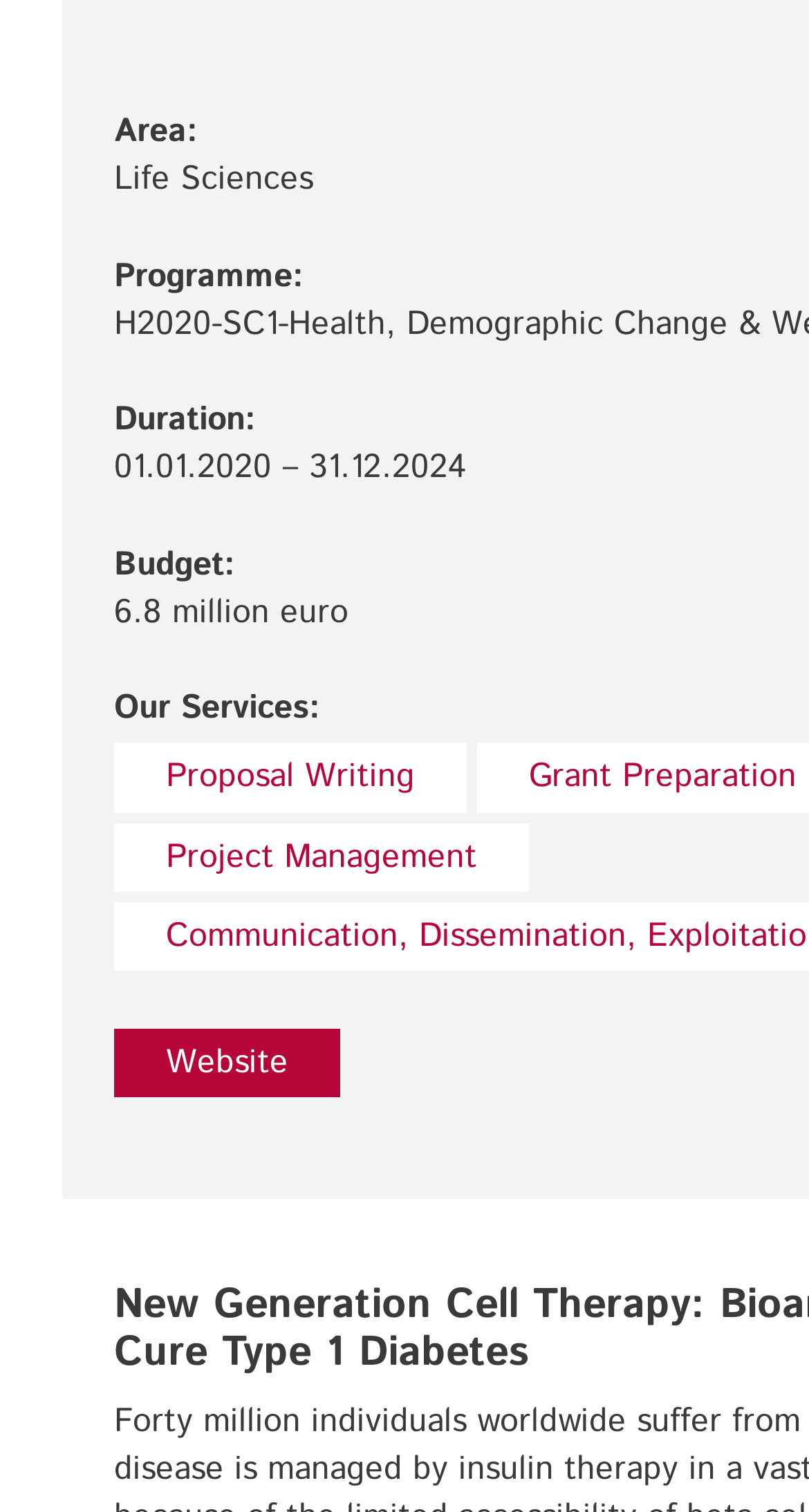What services are offered by the project?
Can you provide a detailed and comprehensive answer to the question?

I found the answer by looking at the 'Our Services:' label and its corresponding links 'Proposal Writing', 'Project Management', and 'Website'.